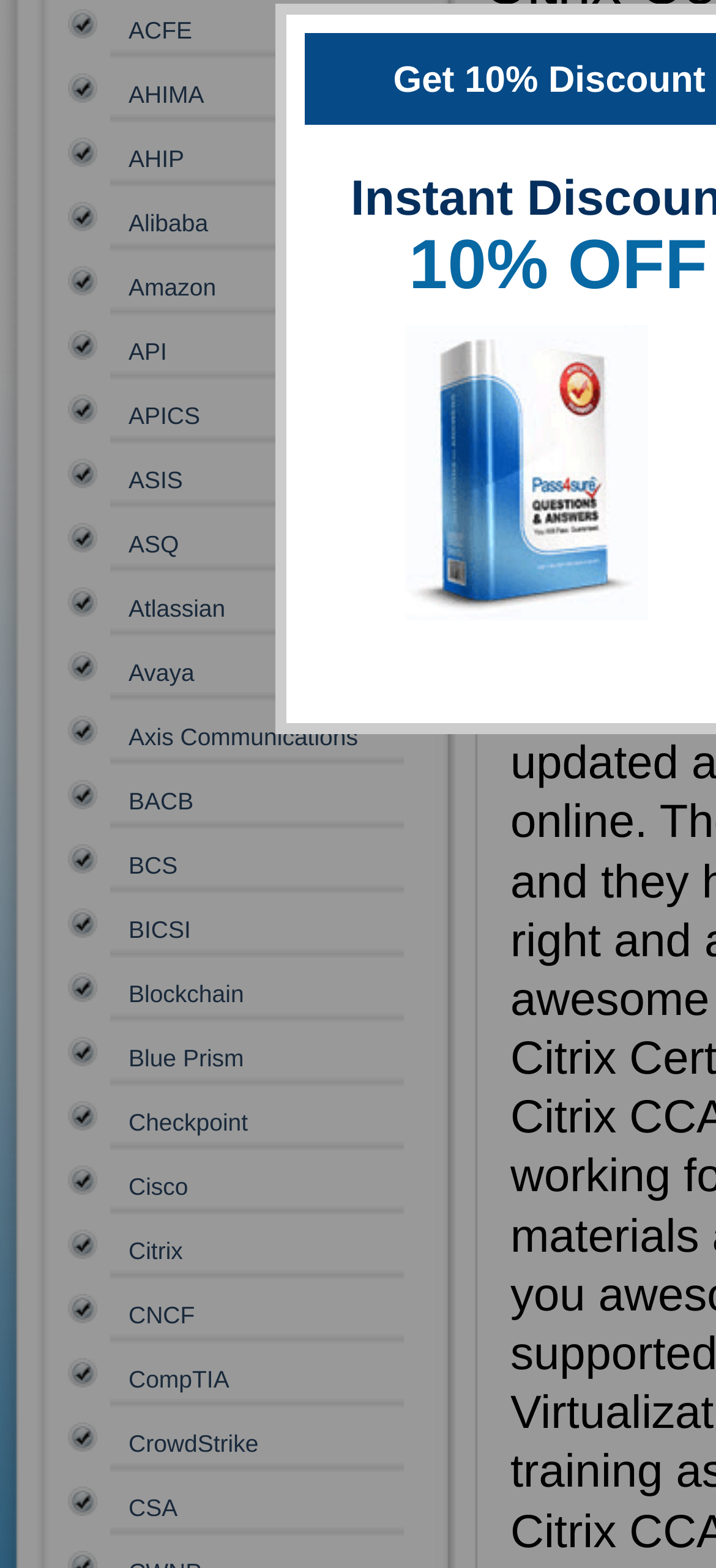Extract the bounding box coordinates for the UI element described as: "1Y0-204".

[0.728, 0.03, 0.867, 0.048]